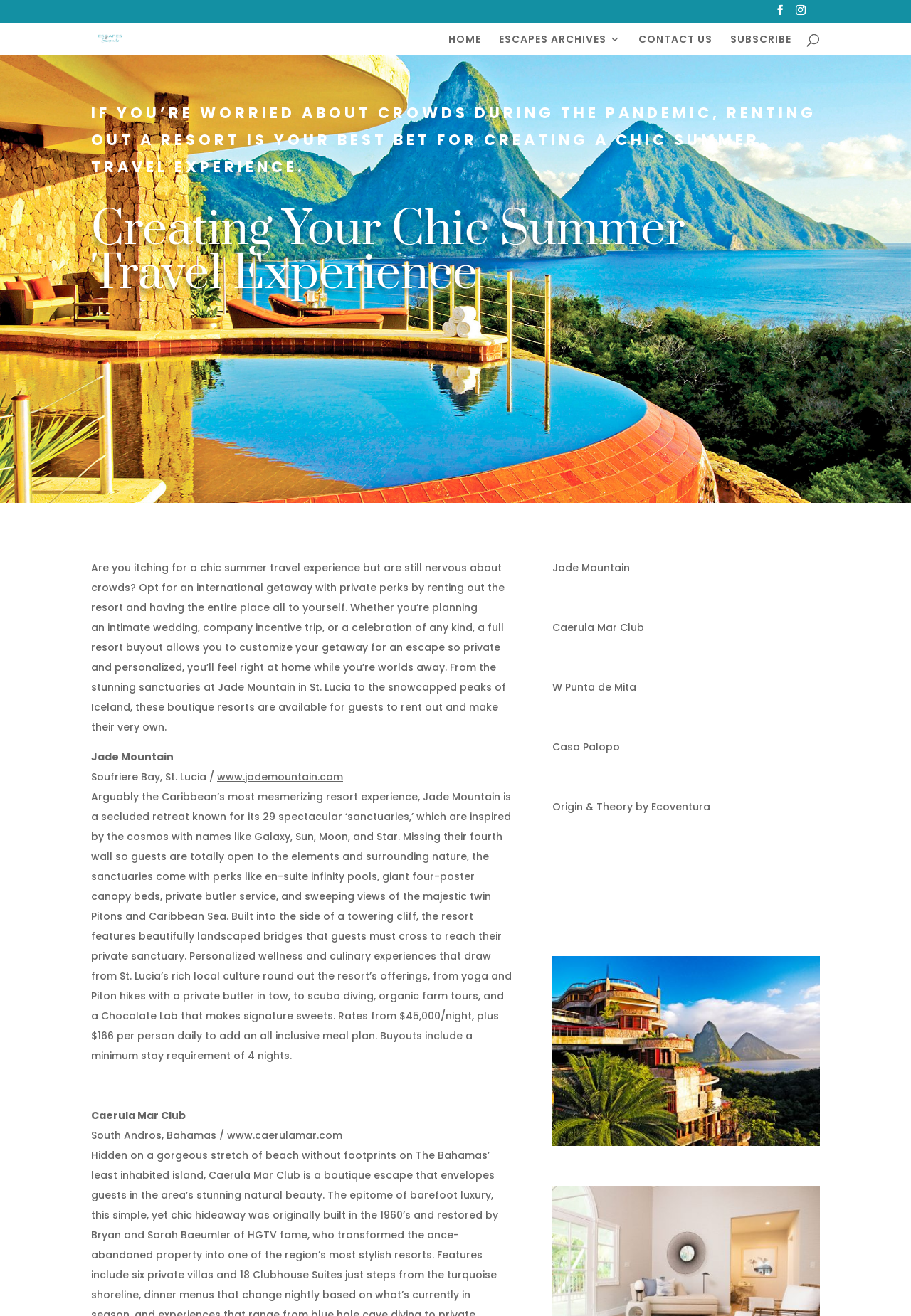Give the bounding box coordinates for the element described by: "title="Jade Mountain"".

[0.606, 0.865, 0.9, 0.876]